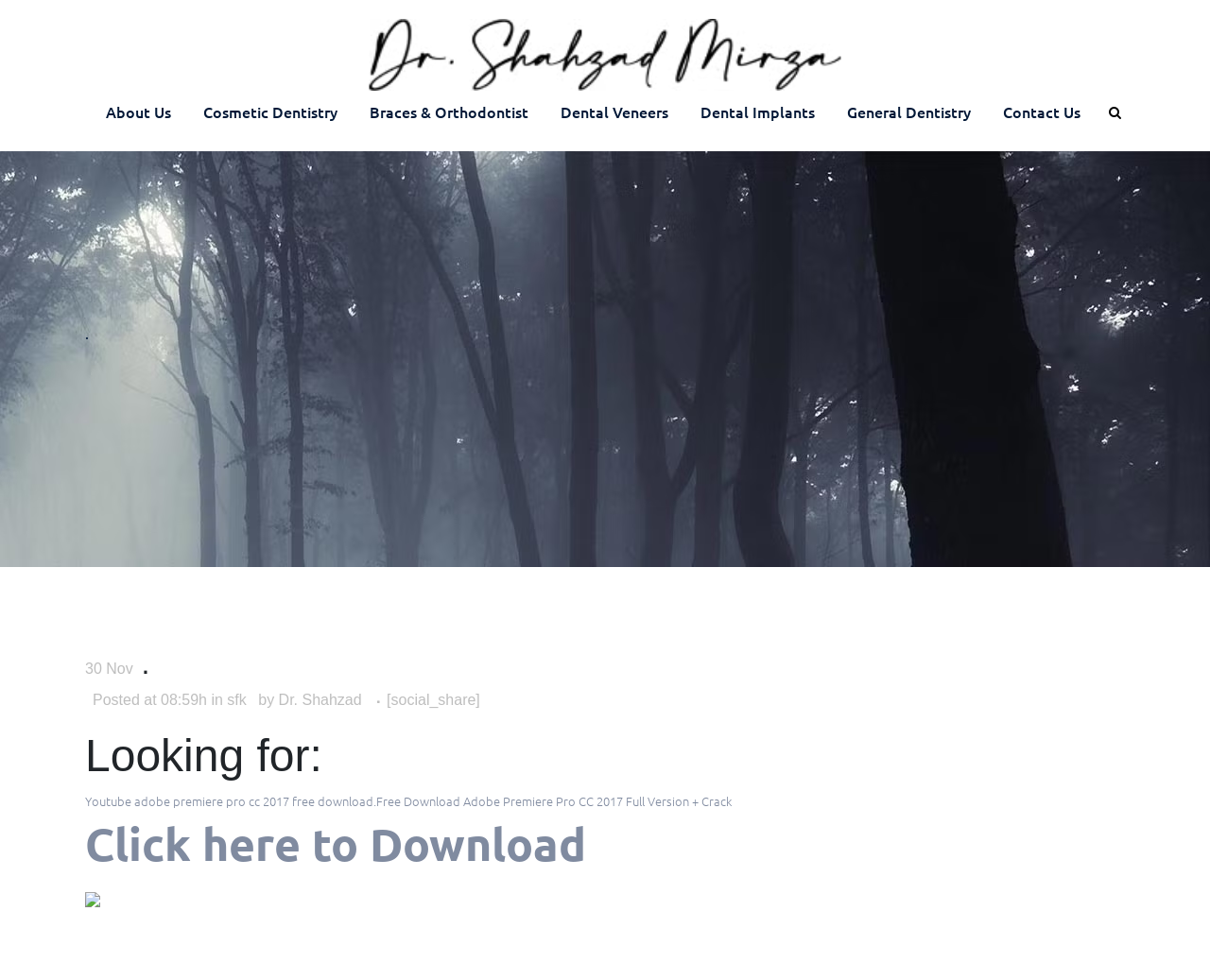Given the element description Braces & Orthodontist, identify the bounding box coordinates for the UI element on the webpage screenshot. The format should be (top-left x, top-left y, bottom-right x, bottom-right y), with values between 0 and 1.

[0.292, 0.08, 0.45, 0.149]